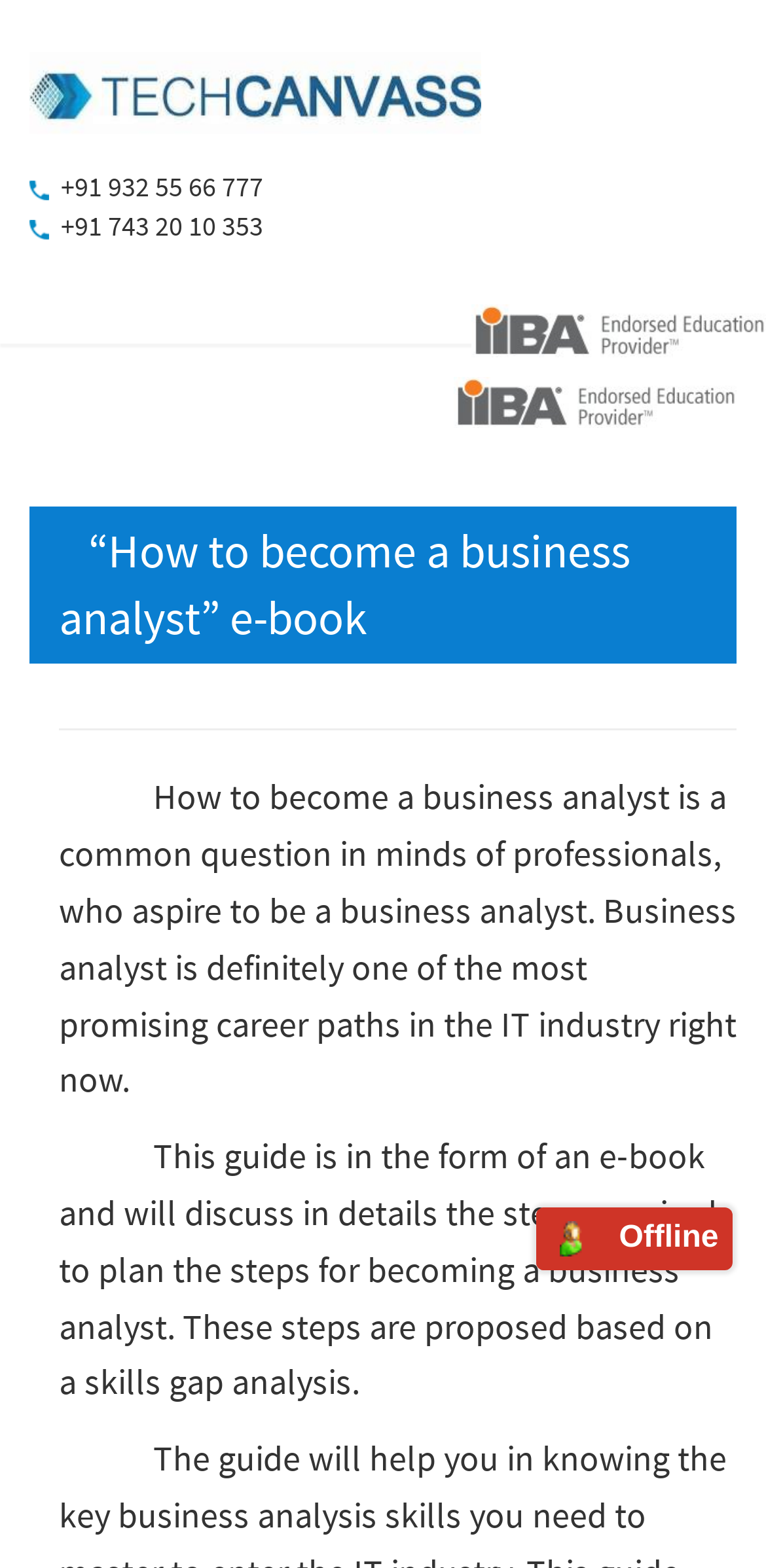What is the status of the chat service on the webpage?
Look at the image and answer with only one word or phrase.

Offline